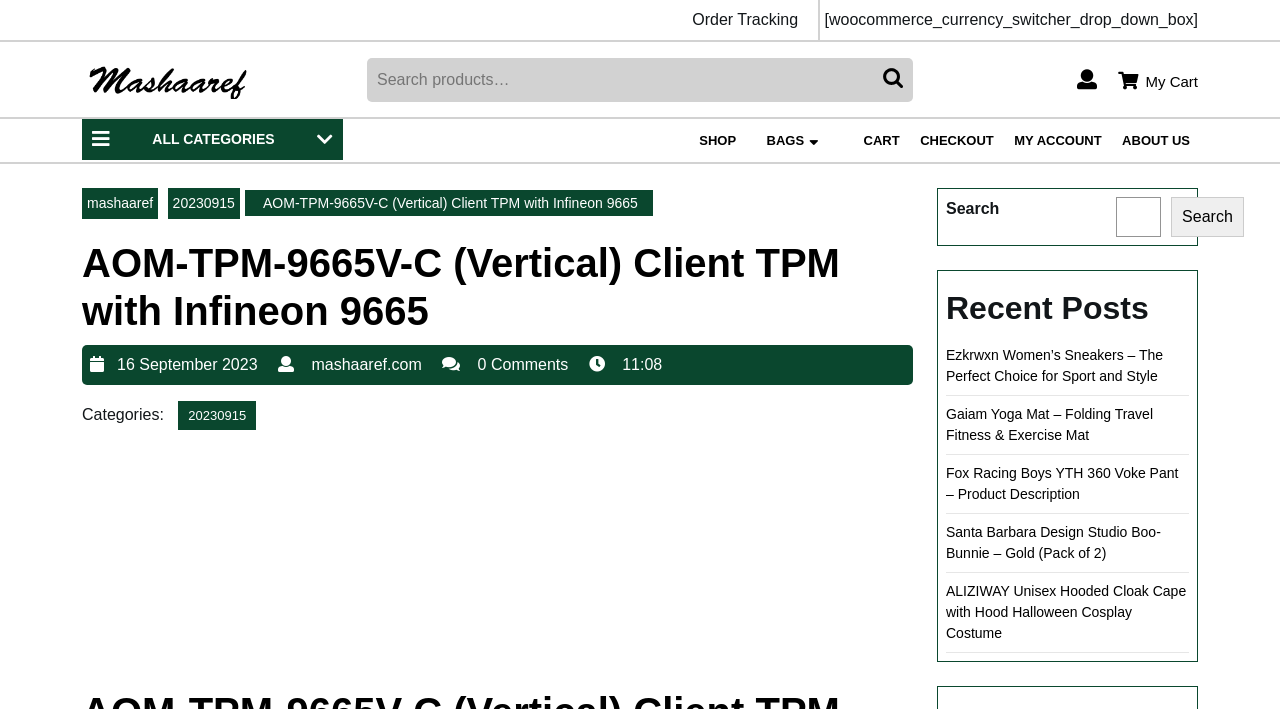Please respond to the question with a concise word or phrase:
What is the date of the product post?

16 September 2023